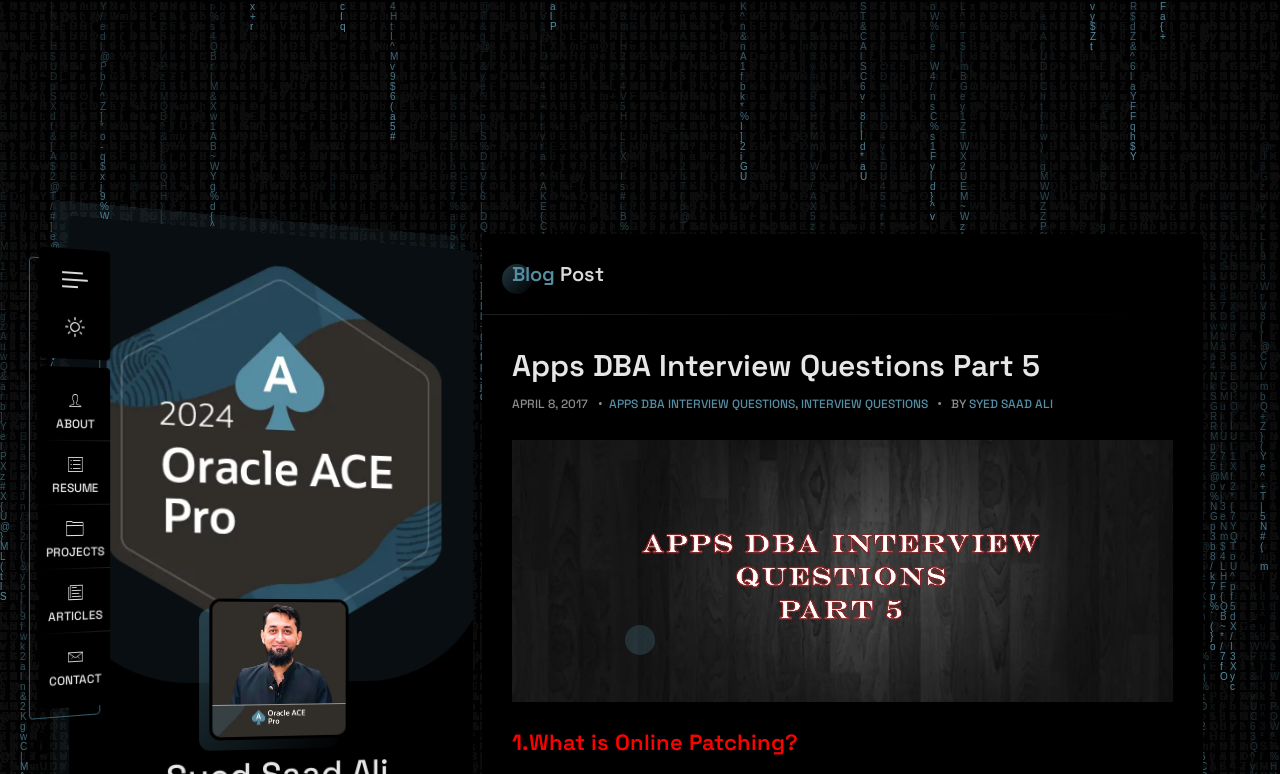Please determine the bounding box coordinates of the element to click on in order to accomplish the following task: "go to about page". Ensure the coordinates are four float numbers ranging from 0 to 1, i.e., [left, top, right, bottom].

[0.03, 0.485, 0.086, 0.57]